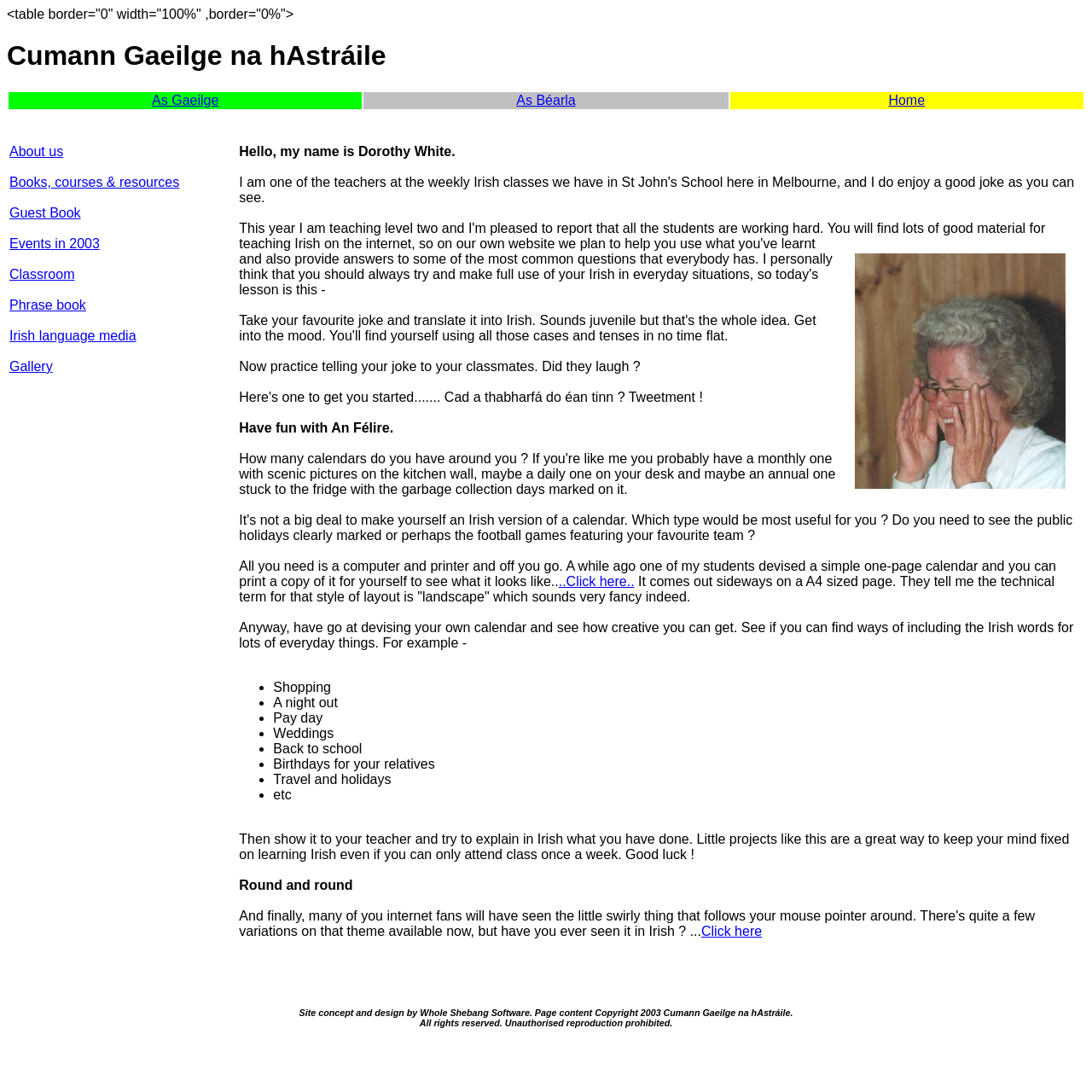Determine the bounding box coordinates for the clickable element to execute this instruction: "Click on the 'Click here' link to see the swirly thing in Irish". Provide the coordinates as four float numbers between 0 and 1, i.e., [left, top, right, bottom].

[0.642, 0.846, 0.698, 0.859]